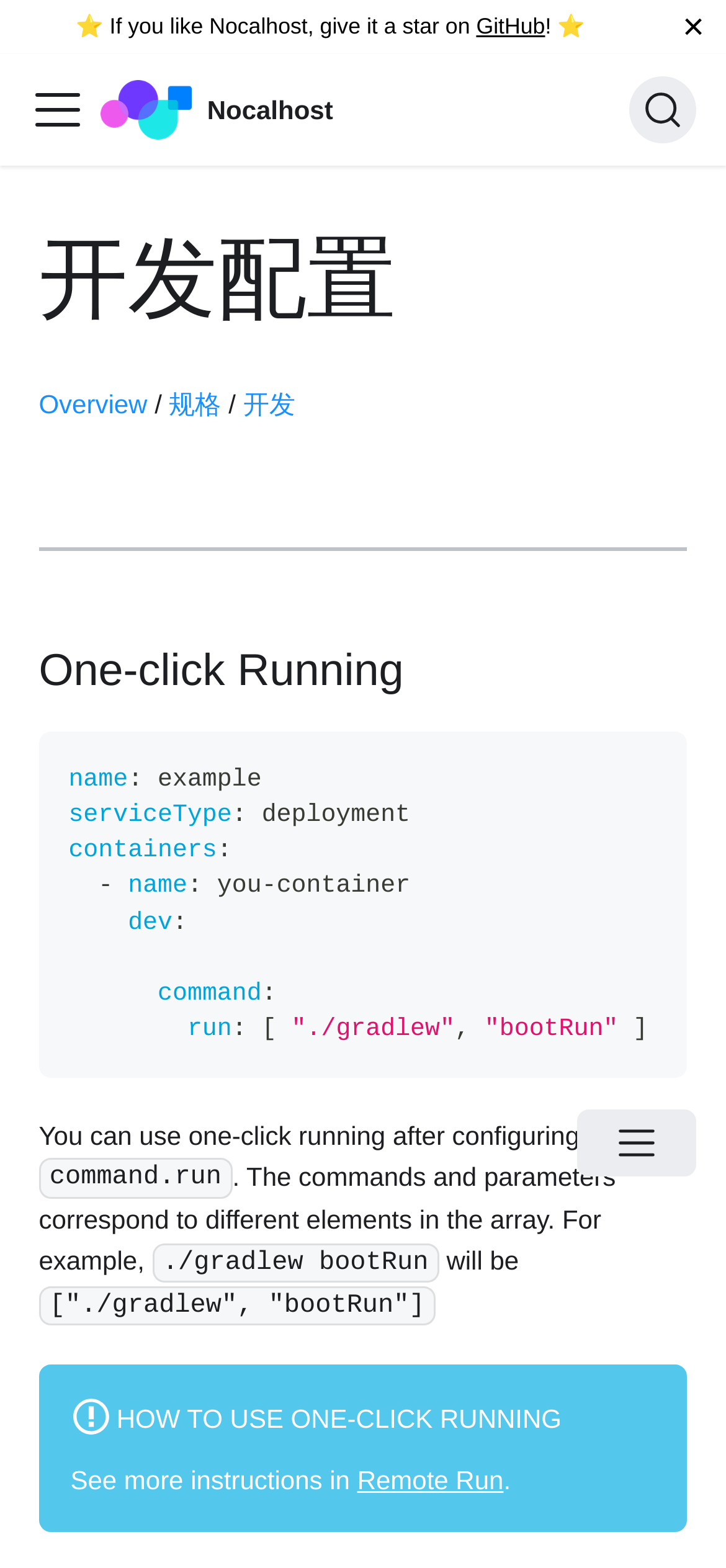Answer the question with a single word or phrase: 
What is the purpose of the button '复制代码到剪贴板'?

Copy code to clipboard